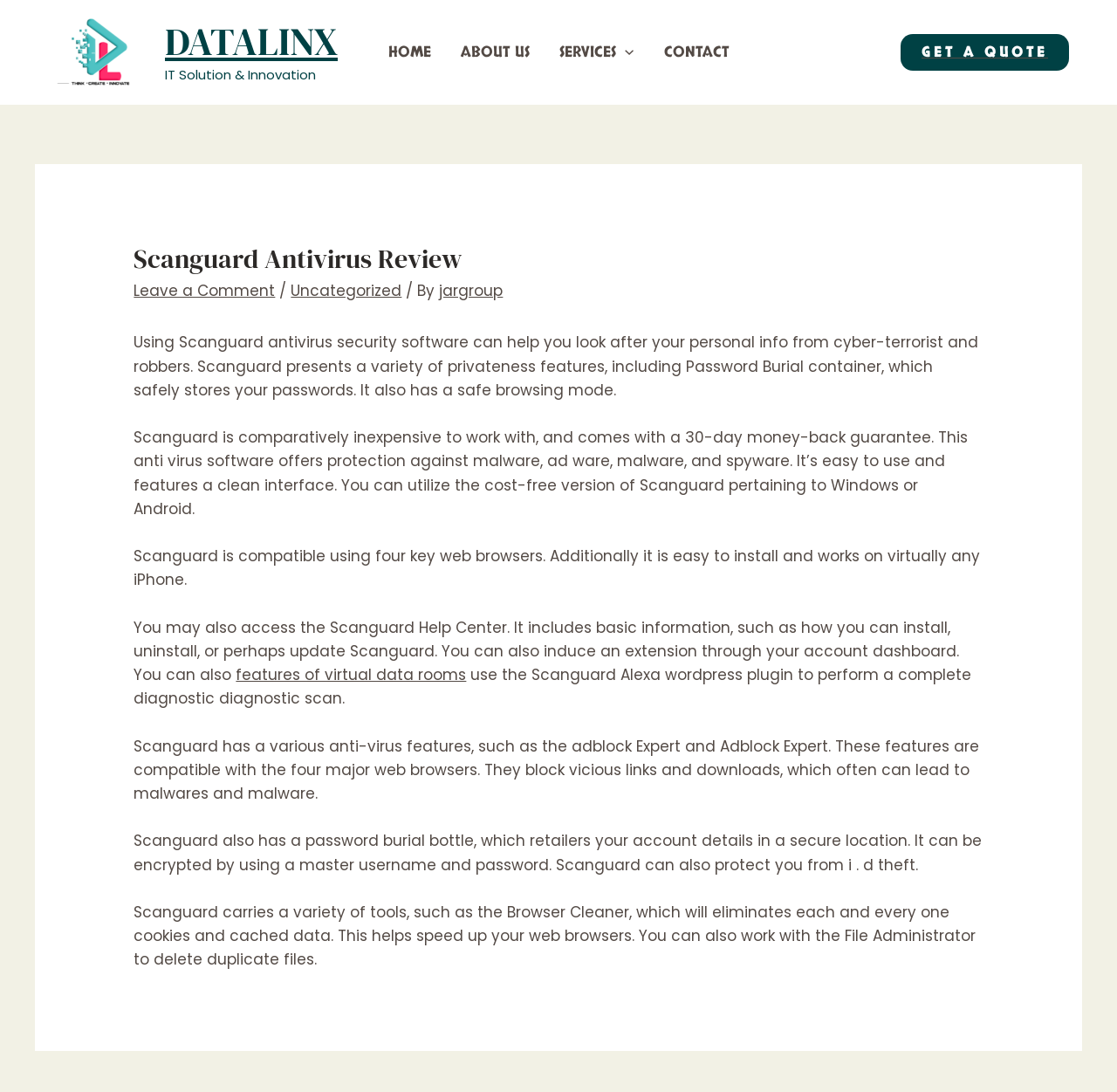Please give a concise answer to this question using a single word or phrase: 
How many major web browsers is Scanguard compatible with?

Four